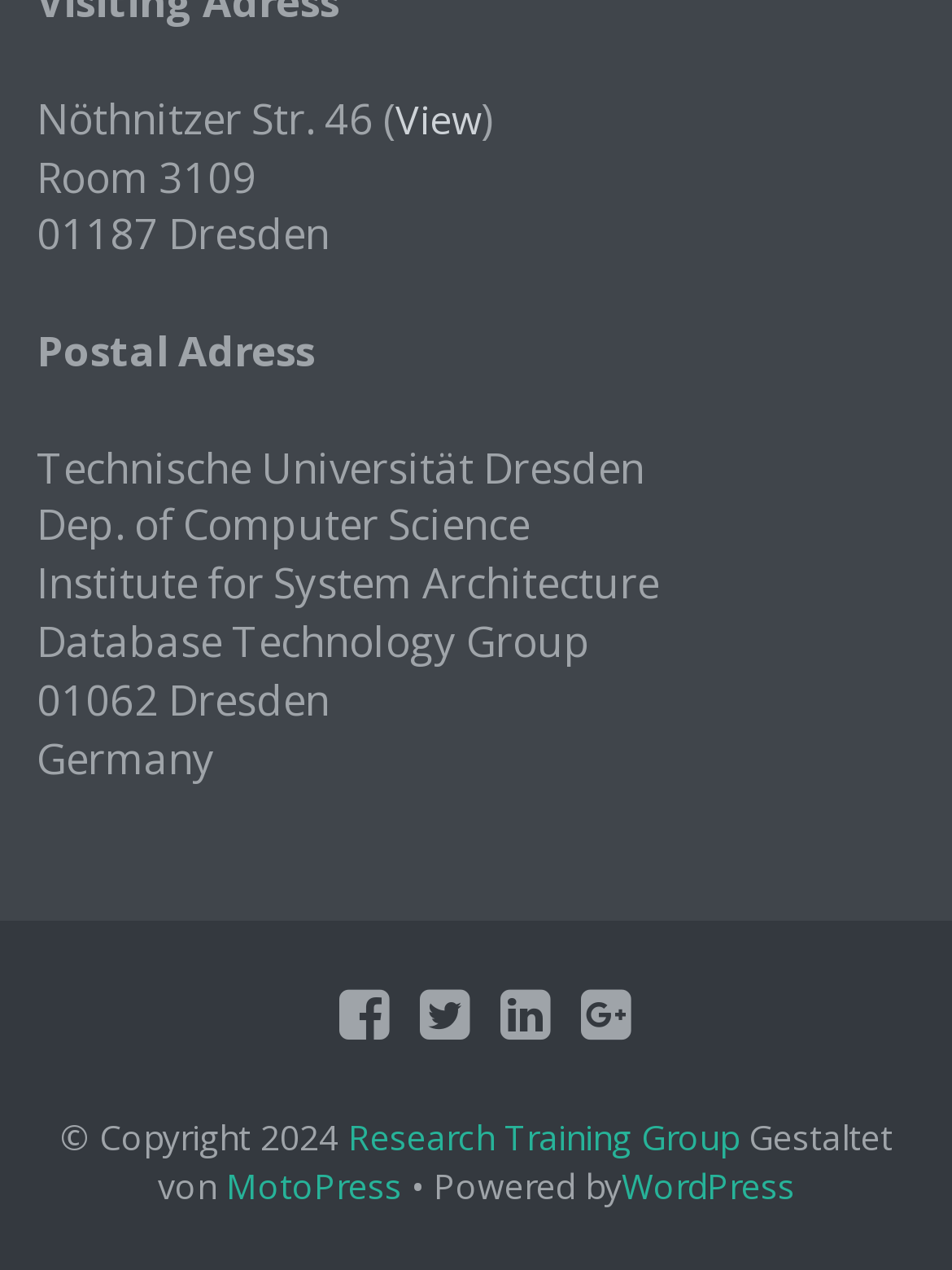Use one word or a short phrase to answer the question provided: 
What is the name of the university?

Technische Universität Dresden